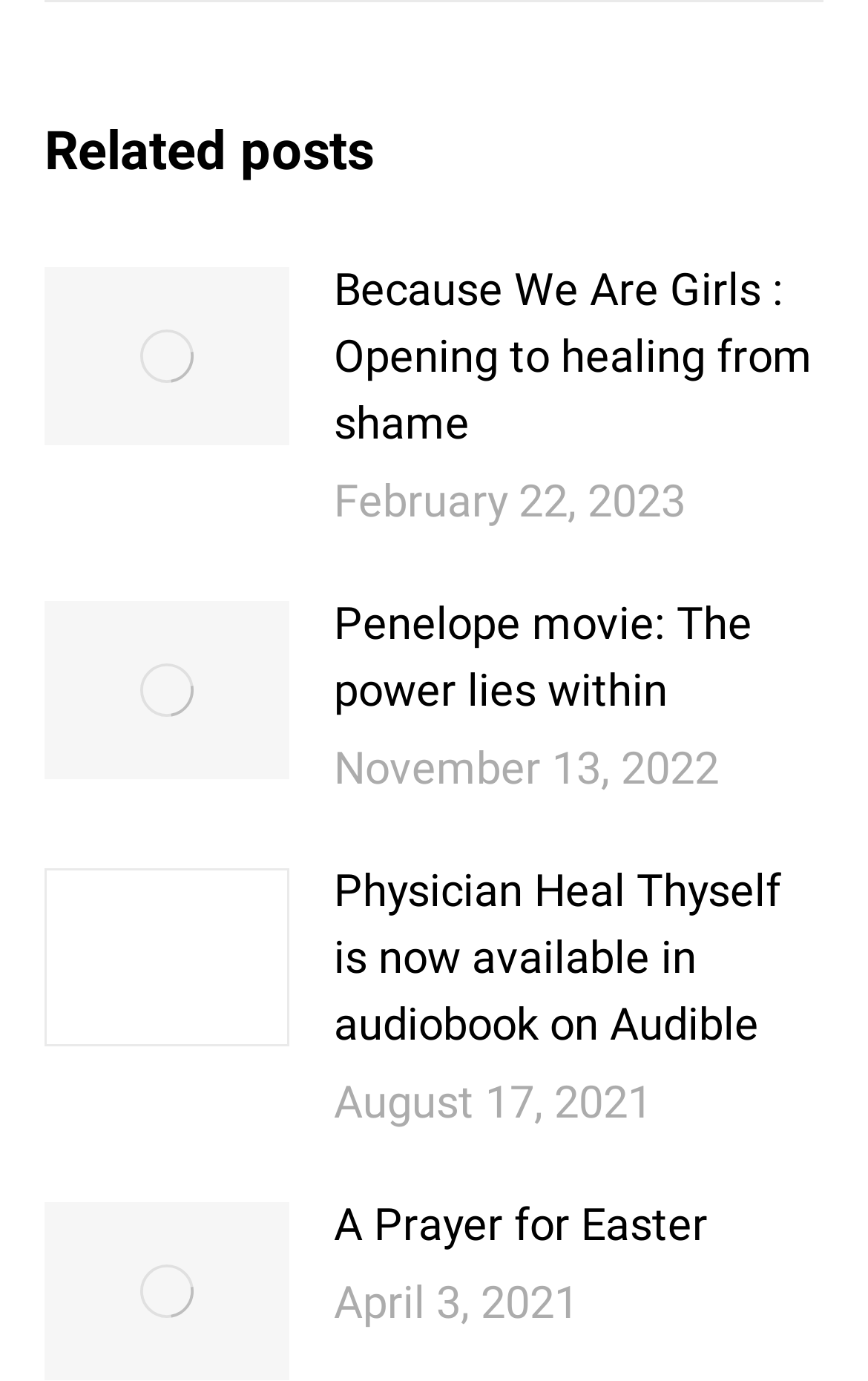What is the purpose of the links with text 'Post image'?
Using the image as a reference, answer the question in detail.

I inferred the purpose of the links with text 'Post image' by noticing that they are children of the article elements and are likely used to display images related to the posts.